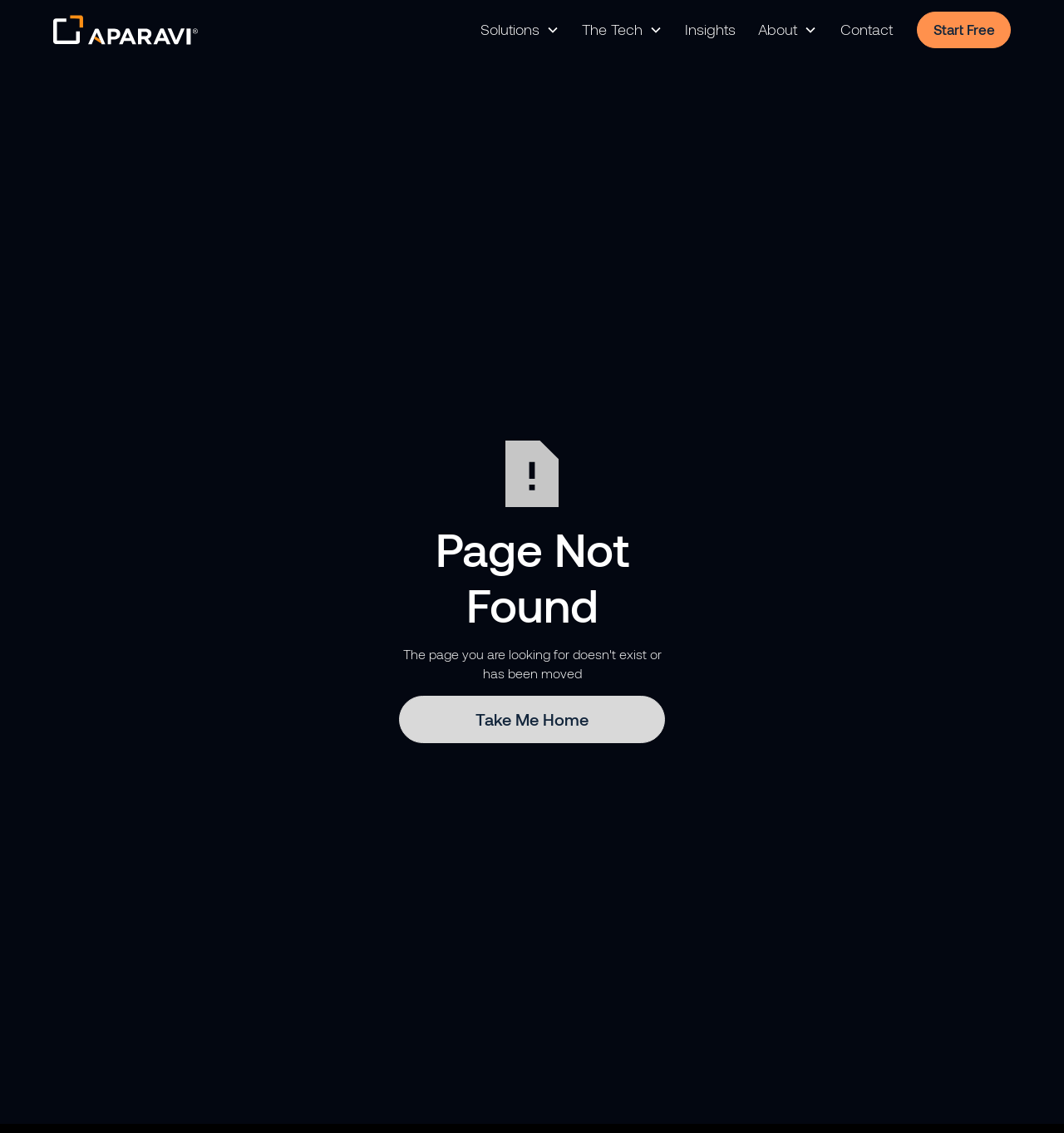Predict the bounding box coordinates for the UI element described as: "parent_node: Solutions aria-label="home"". The coordinates should be four float numbers between 0 and 1, presented as [left, top, right, bottom].

[0.05, 0.013, 0.186, 0.04]